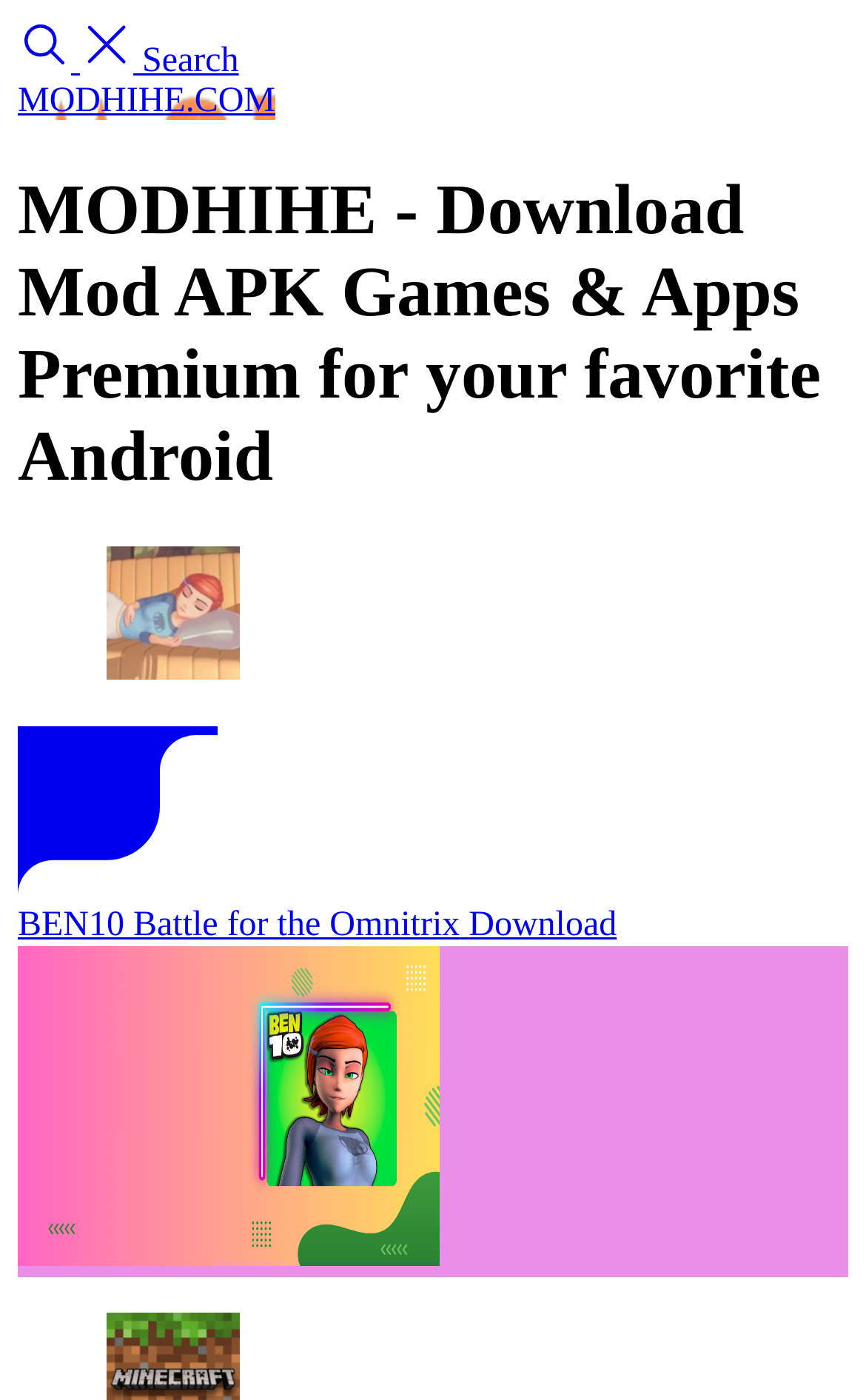What is the purpose of the search button?
Based on the screenshot, give a detailed explanation to answer the question.

The search button is located at the top of the webpage, and its purpose is to allow users to search for specific MOD APK games and apps, which is the main function of the MODHIHE platform.